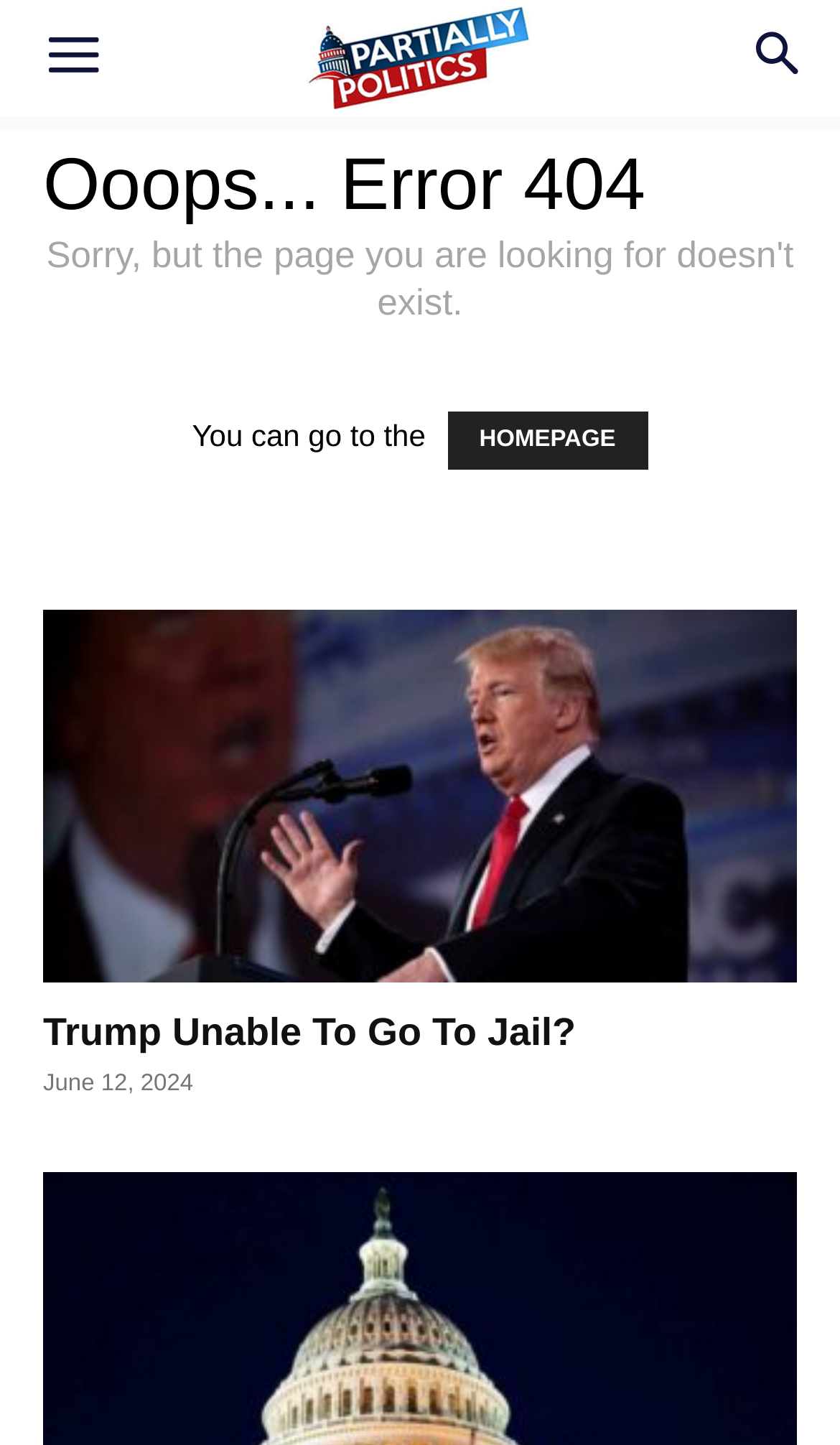Where can the user go instead?
Please answer the question as detailed as possible based on the image.

The user is suggested to go to the 'HOMEPAGE' which is a link element on the webpage, providing an alternative navigation option.